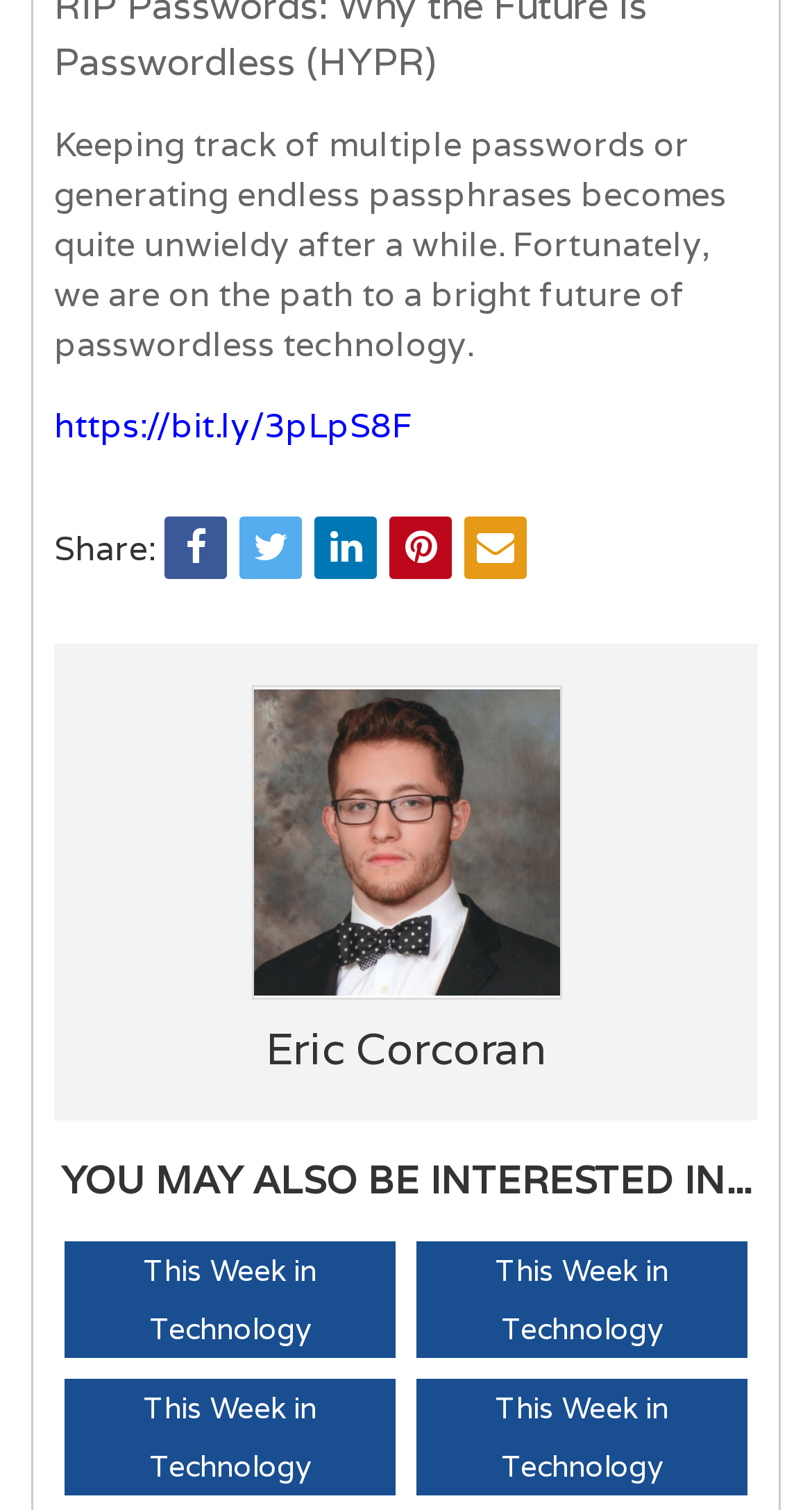How many 'This Week in Technology' links are there?
Using the image provided, answer with just one word or phrase.

4